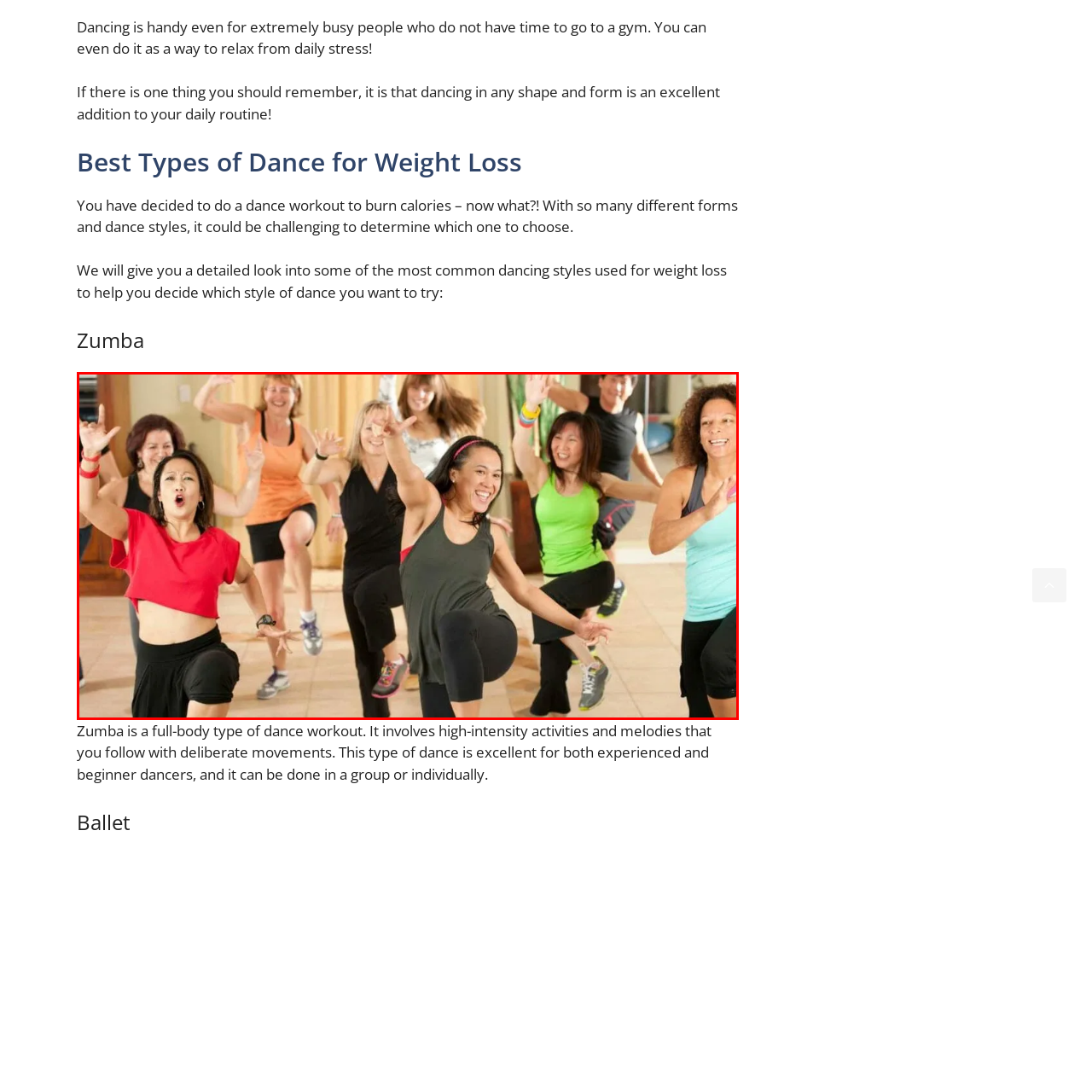Observe the image enclosed by the red box and thoroughly answer the subsequent question based on the visual details: What is the benefit of Zumba besides fitness?

According to the caption, Zumba not only promotes fitness but also serves as a stress-reliever, making it a fantastic addition to anyone's daily routine.